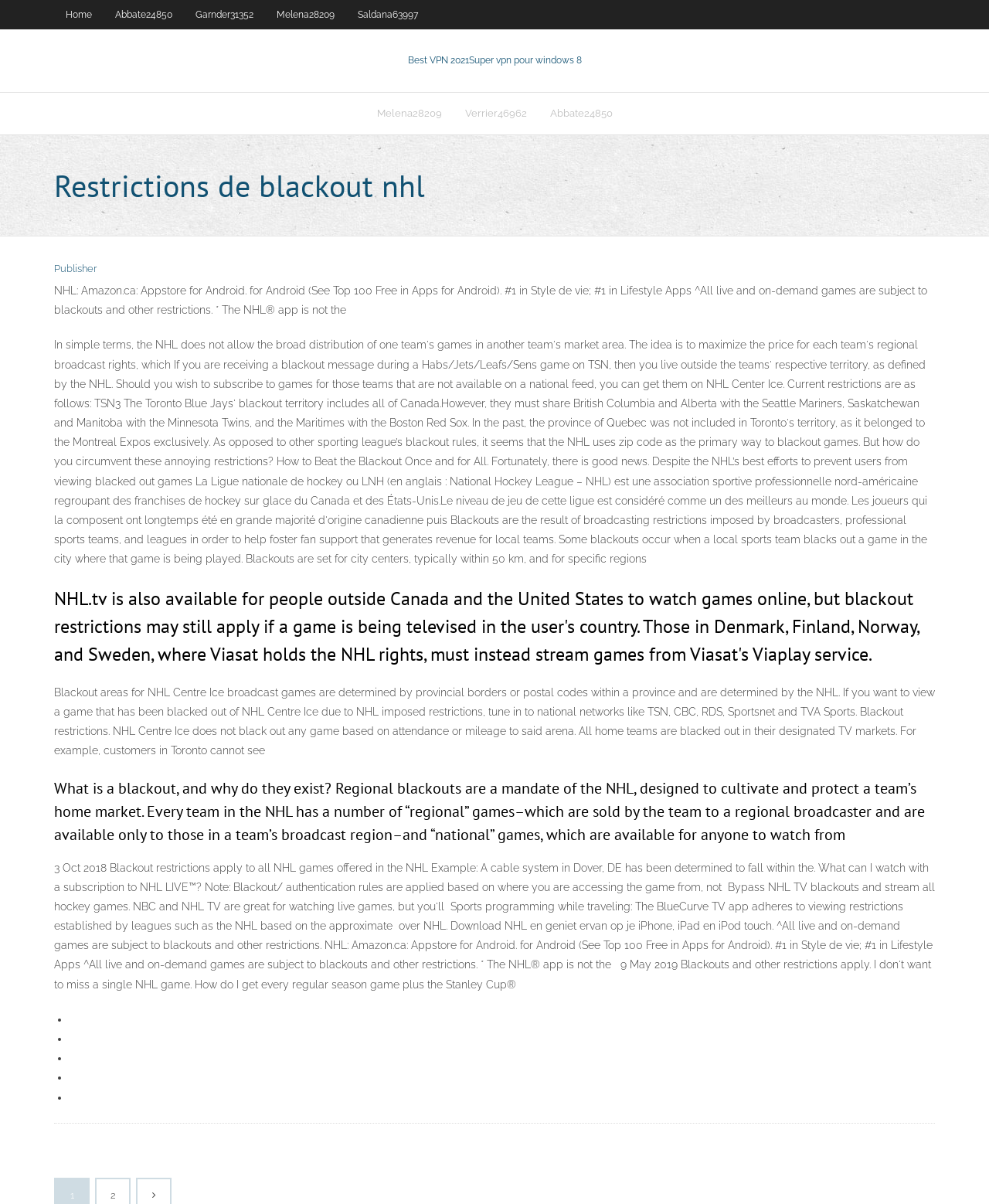Give a one-word or short phrase answer to this question: 
What is the main topic of this webpage?

NHL blackout restrictions